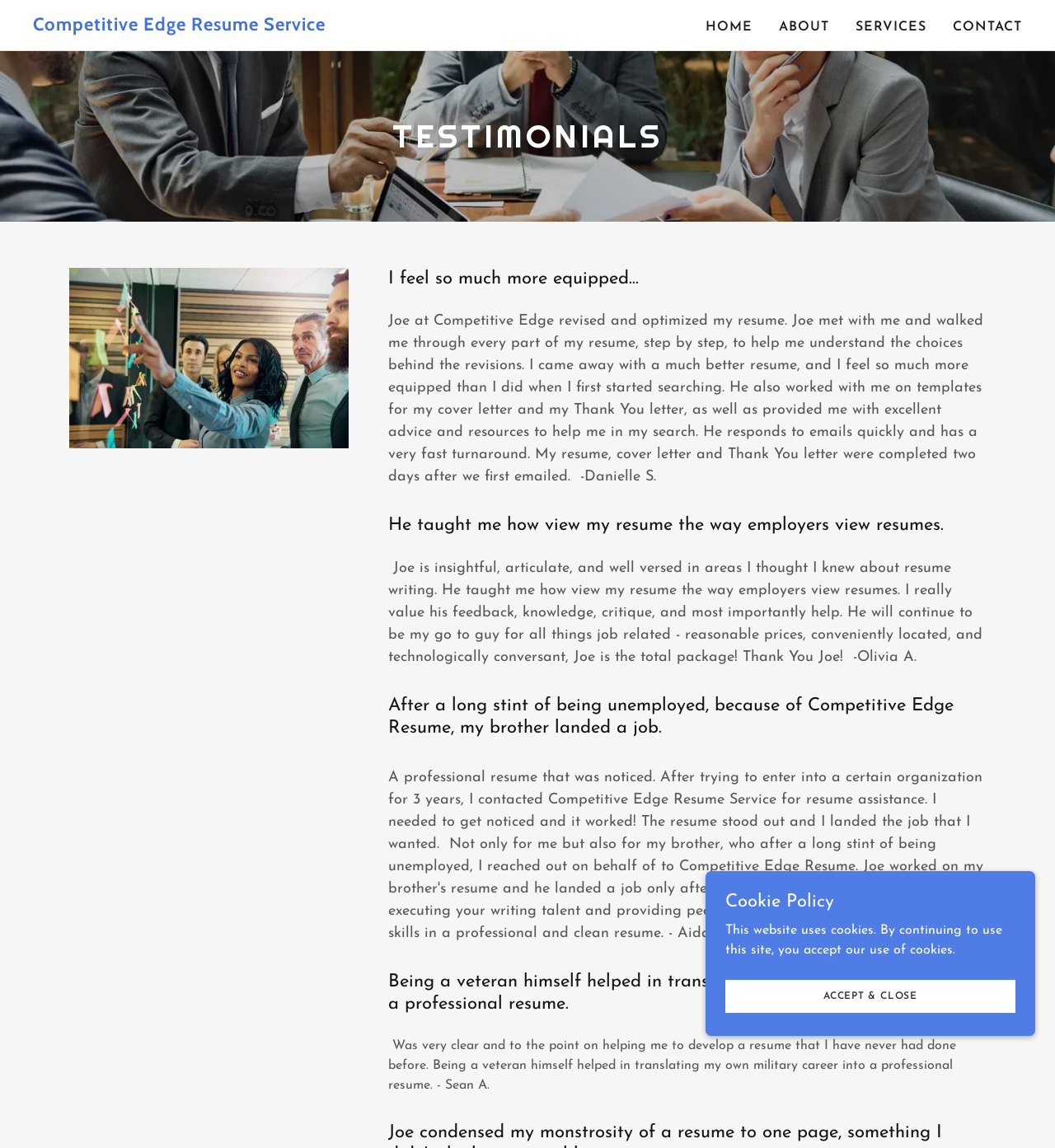By analyzing the image, answer the following question with a detailed response: How many testimonials are displayed on the webpage?

There are four testimonials displayed on the webpage, each with a heading and a static text element containing the testimonial text. The testimonials are from different individuals, including Danielle S., Olivia A., and Sean A.